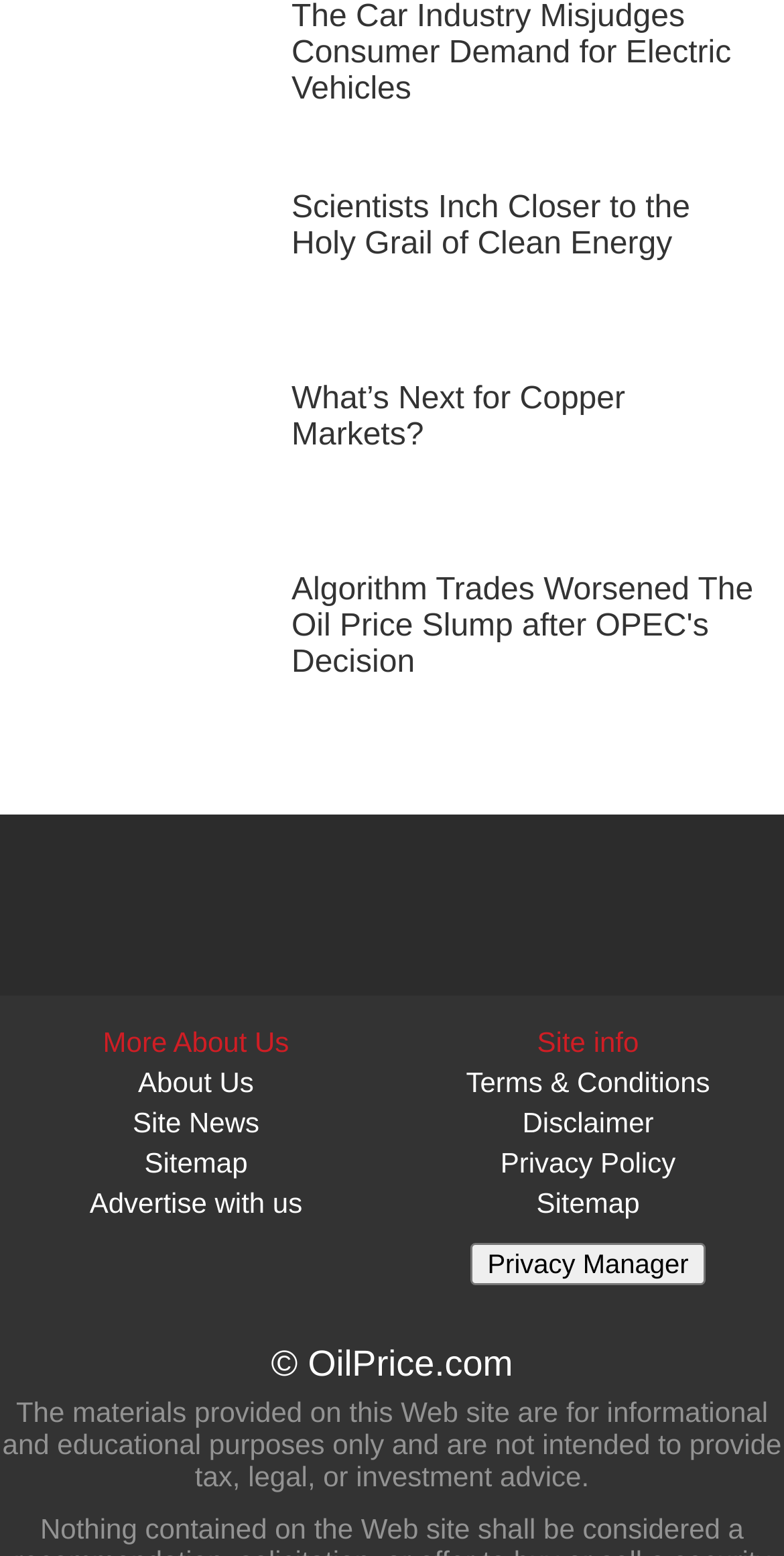Pinpoint the bounding box coordinates of the area that must be clicked to complete this instruction: "Learn about the latest developments in copper markets".

[0.038, 0.246, 0.962, 0.356]